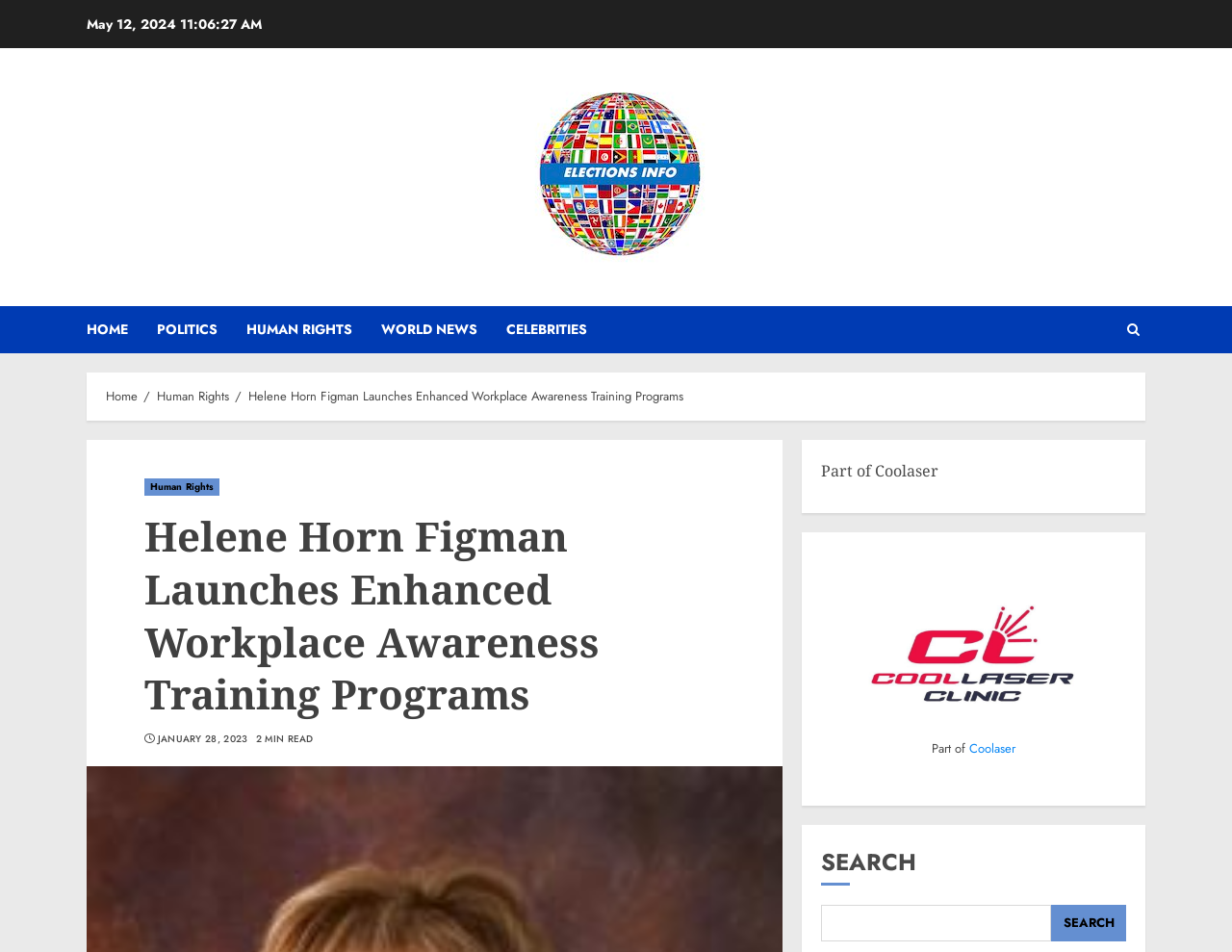Determine the main heading of the webpage and generate its text.

Helene Horn Figman Launches Enhanced Workplace Awareness Training Programs